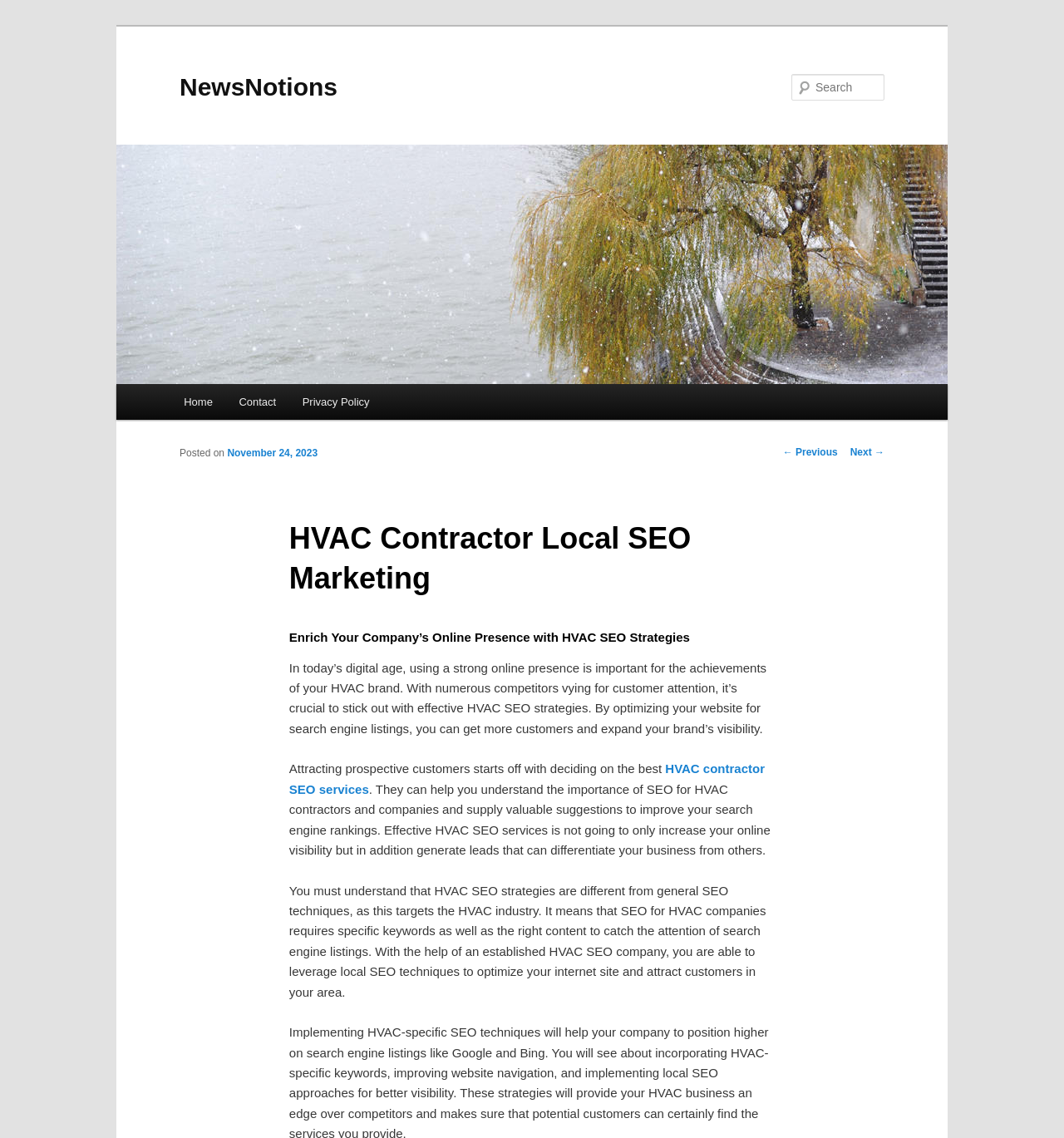By analyzing the image, answer the following question with a detailed response: What is the purpose of the 'Search' textbox?

The 'Search' textbox is located at the top right corner of the webpage, and its purpose is to allow users to search the website for specific content. This is a common feature found on many websites.